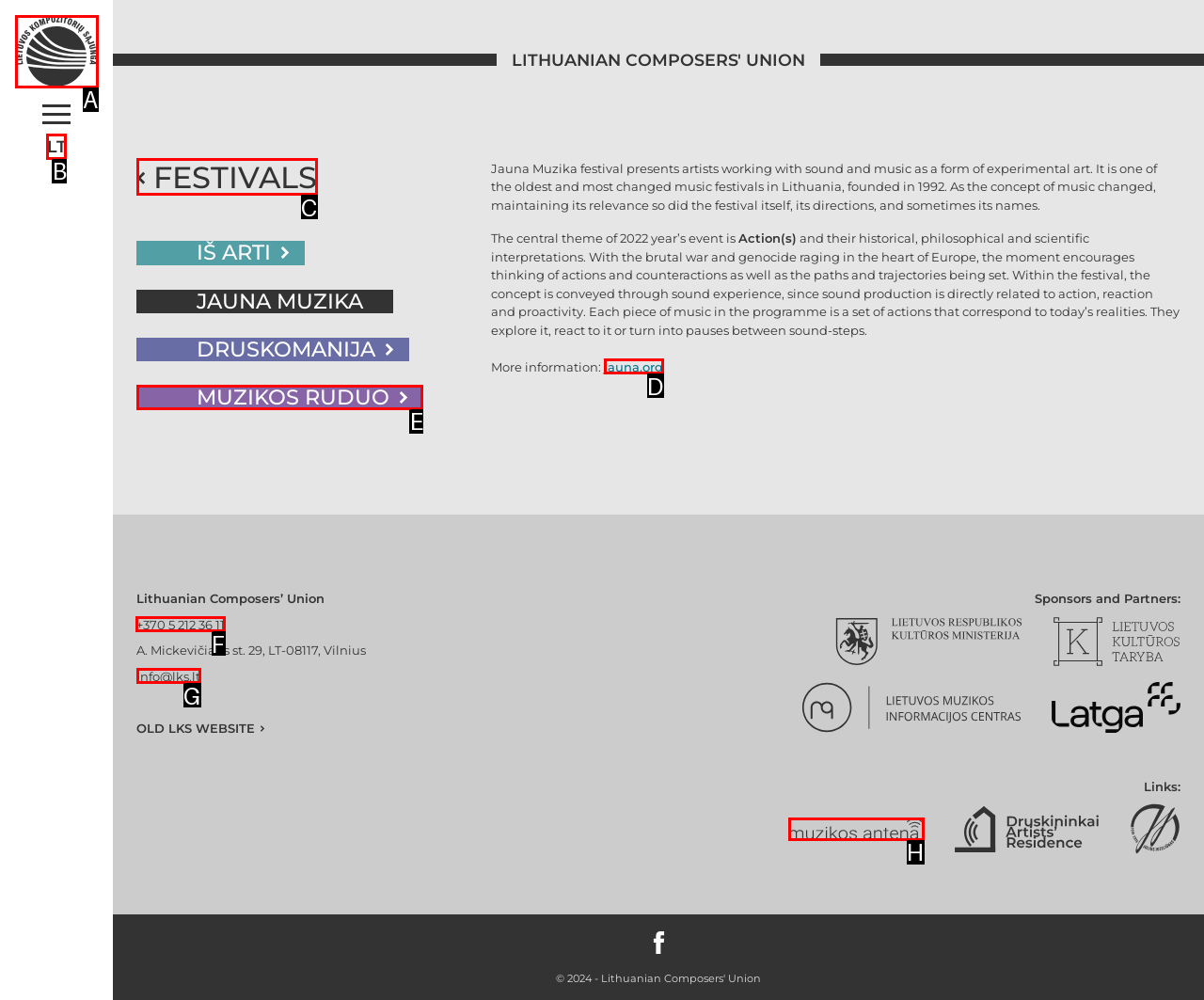Which lettered option should be clicked to perform the following task: Contact the Lithuanian Composers' Union via phone
Respond with the letter of the appropriate option.

F